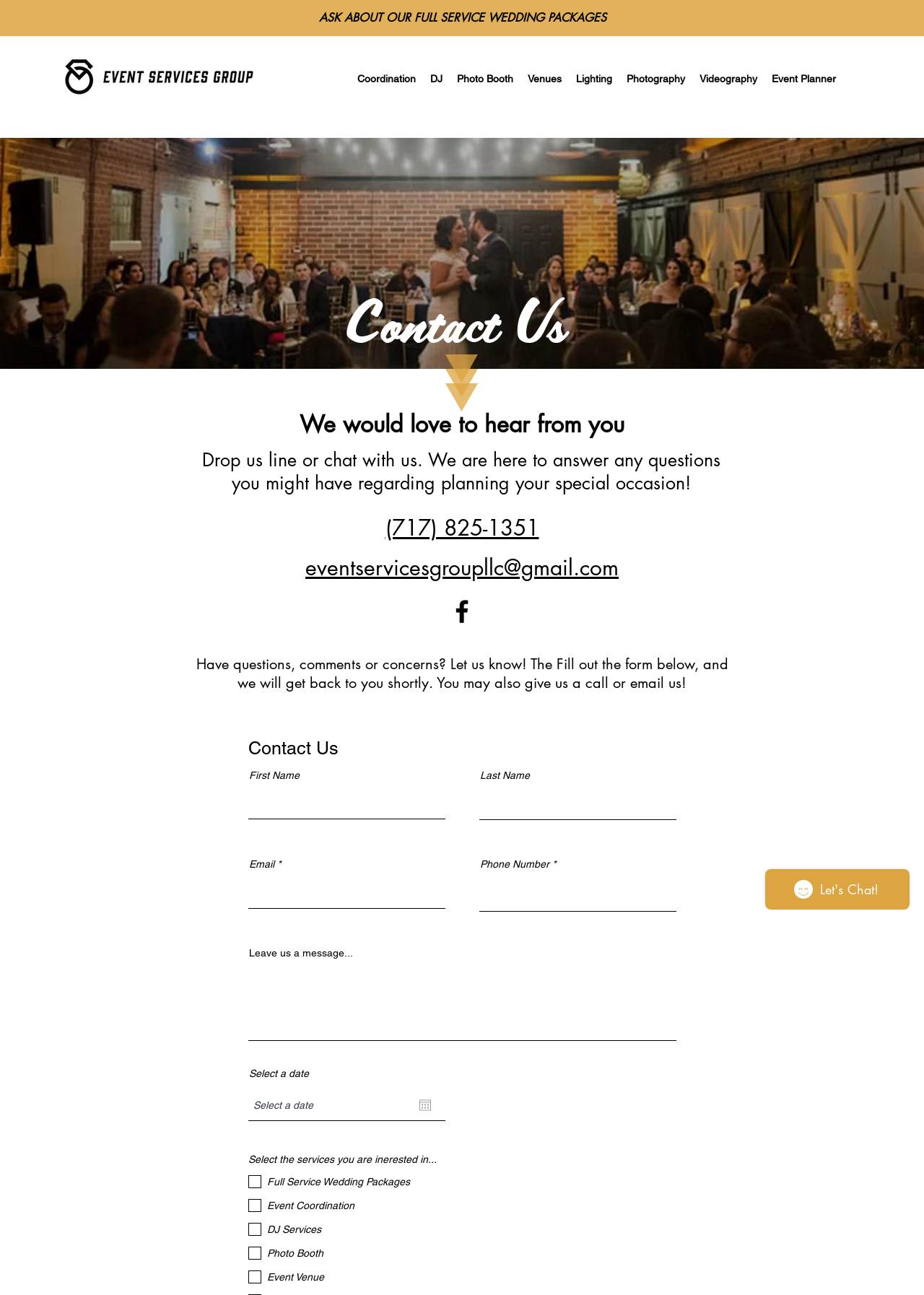Construct a comprehensive caption that outlines the webpage's structure and content.

This webpage is about Central Pennsylvania's Event Planning Company, Event Services Group. At the top, there is a heading that reads "ASK ABOUT OUR FULL SERVICE WEDDING PACKAGES". Below this heading, there is a link to "Event Services Group | Hanover Pennsylvania" accompanied by an image. 

To the right of this link, there is a navigation menu labeled "Site" with several links to different services offered by the company, including "Coordination", "DJ", "Photo Booth", "Venues", "Lighting", "Photography", "Videography", and "Event Planner". 

Further down the page, there is a section dedicated to contacting the company. This section is headed by "Contact Us" and includes a few paragraphs of text describing how to get in touch with the company. Below this text, there is a phone number "(717) 825-1351" and an email address "eventservicesgroupllc@gmail.com", both of which are clickable links. 

To the right of this contact information, there is a social media link to Facebook, represented by an image. 

Below the contact information, there is a form that allows users to send a message to the company. The form includes fields for "First Name", "Last Name", "Email", "Phone Number", and a text box for leaving a message. There are also several checkboxes for selecting specific services, including "Full Service Wedding Packages", "Event Coordination", "DJ Services", "Photo Booth", and "Event Venue". 

Finally, at the bottom right of the page, there is an iframe for Wix Chat, which allows users to chat with the company directly.